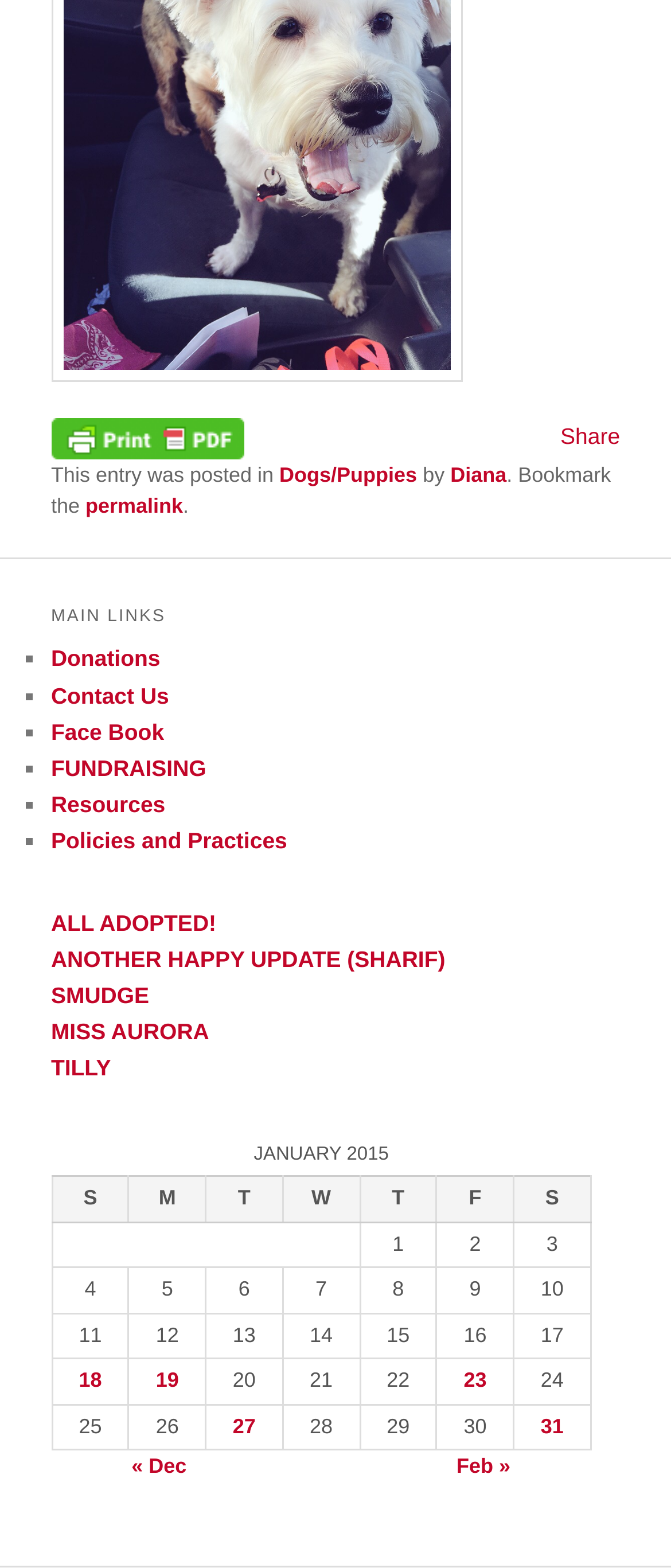Please determine the bounding box coordinates of the element to click on in order to accomplish the following task: "Click on 'Donations'". Ensure the coordinates are four float numbers ranging from 0 to 1, i.e., [left, top, right, bottom].

[0.076, 0.412, 0.239, 0.428]